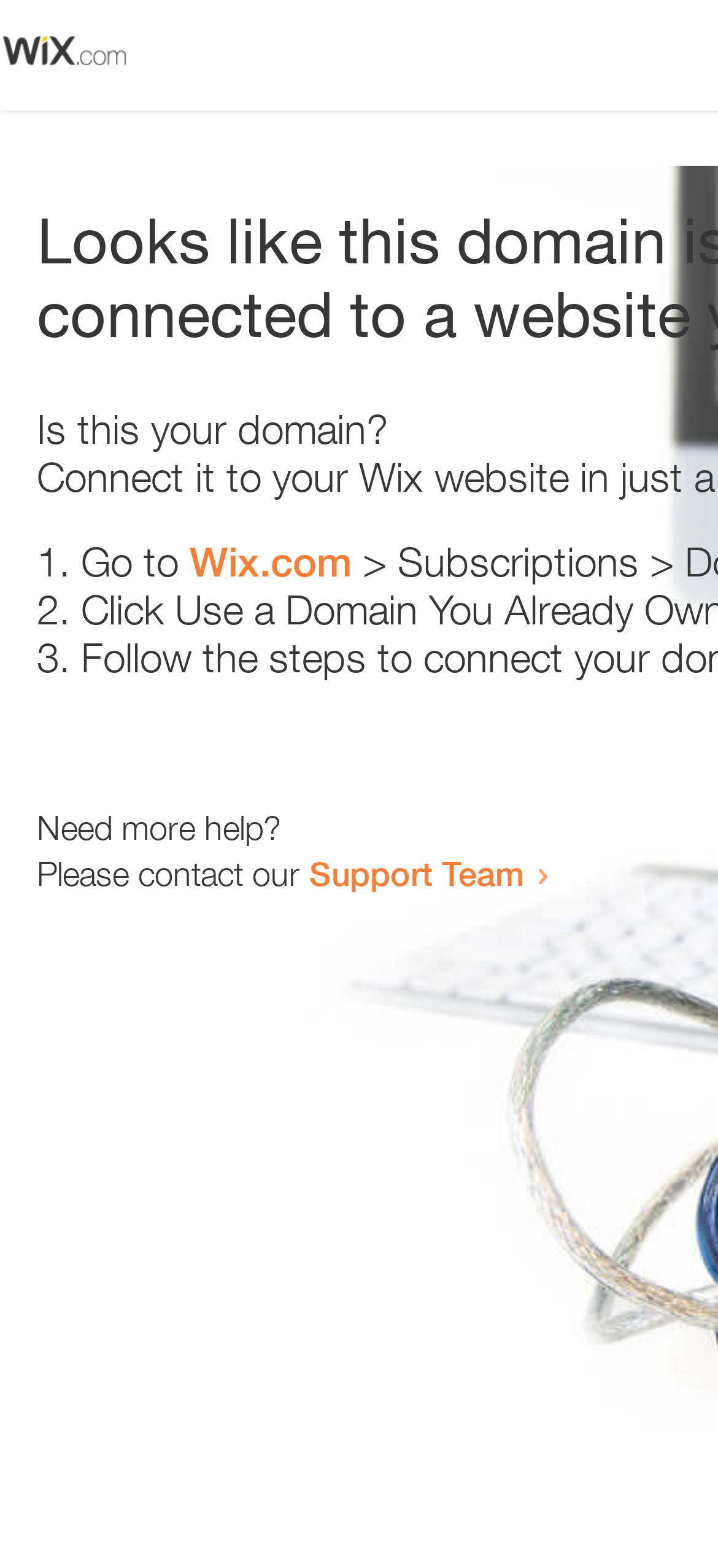What is the text above the first list marker? Refer to the image and provide a one-word or short phrase answer.

Is this your domain?